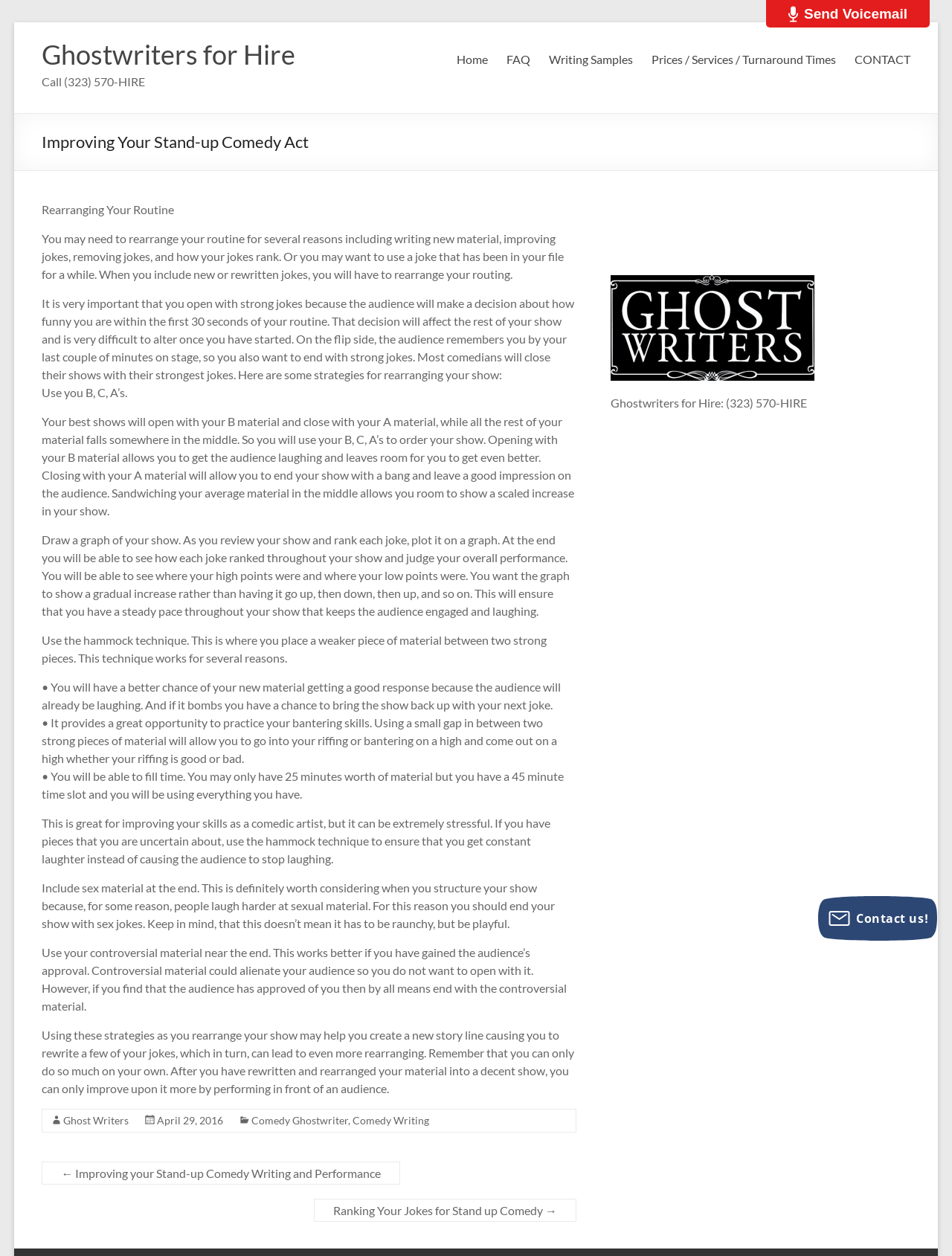Please specify the bounding box coordinates of the clickable region necessary for completing the following instruction: "Call the phone number". The coordinates must consist of four float numbers between 0 and 1, i.e., [left, top, right, bottom].

[0.044, 0.059, 0.153, 0.07]